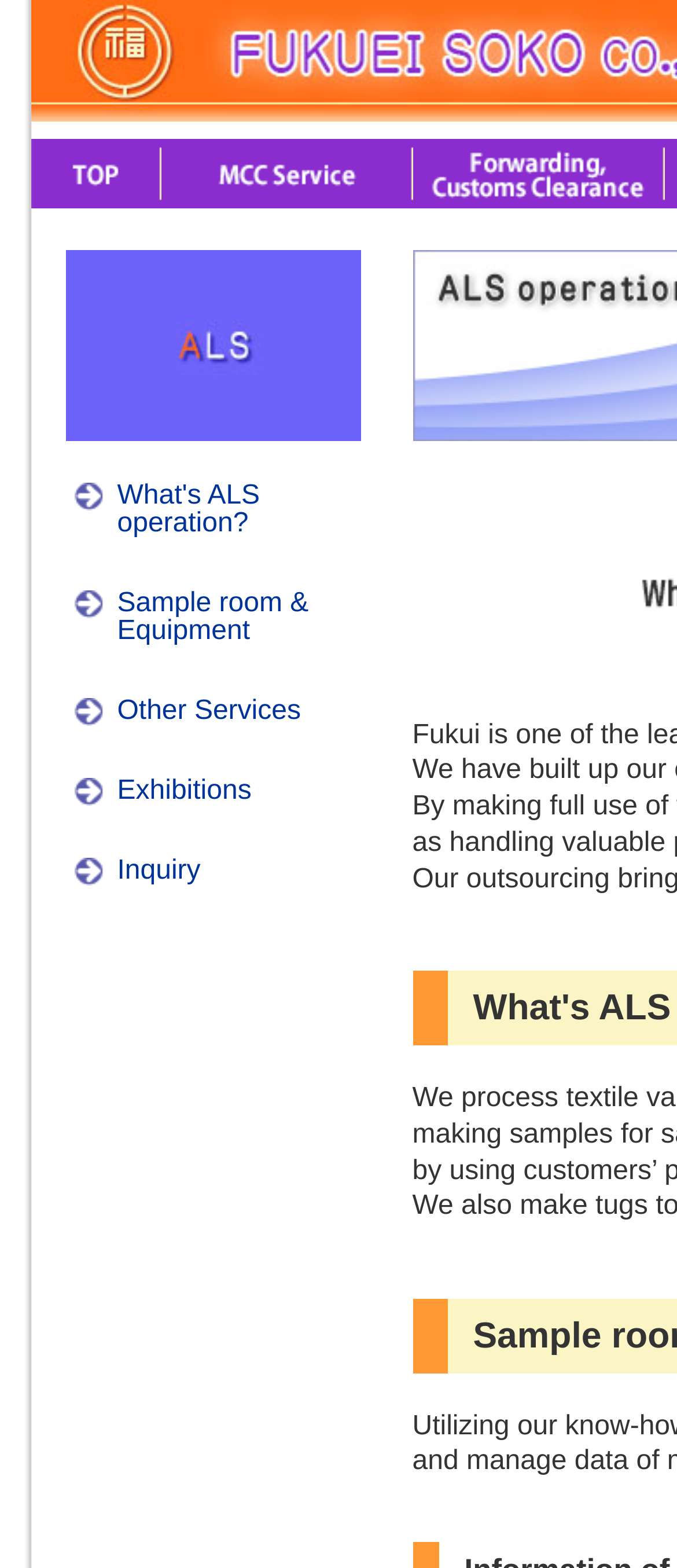Please identify the bounding box coordinates of the element I need to click to follow this instruction: "Learn about Sample room & Equipment".

[0.173, 0.375, 0.456, 0.412]